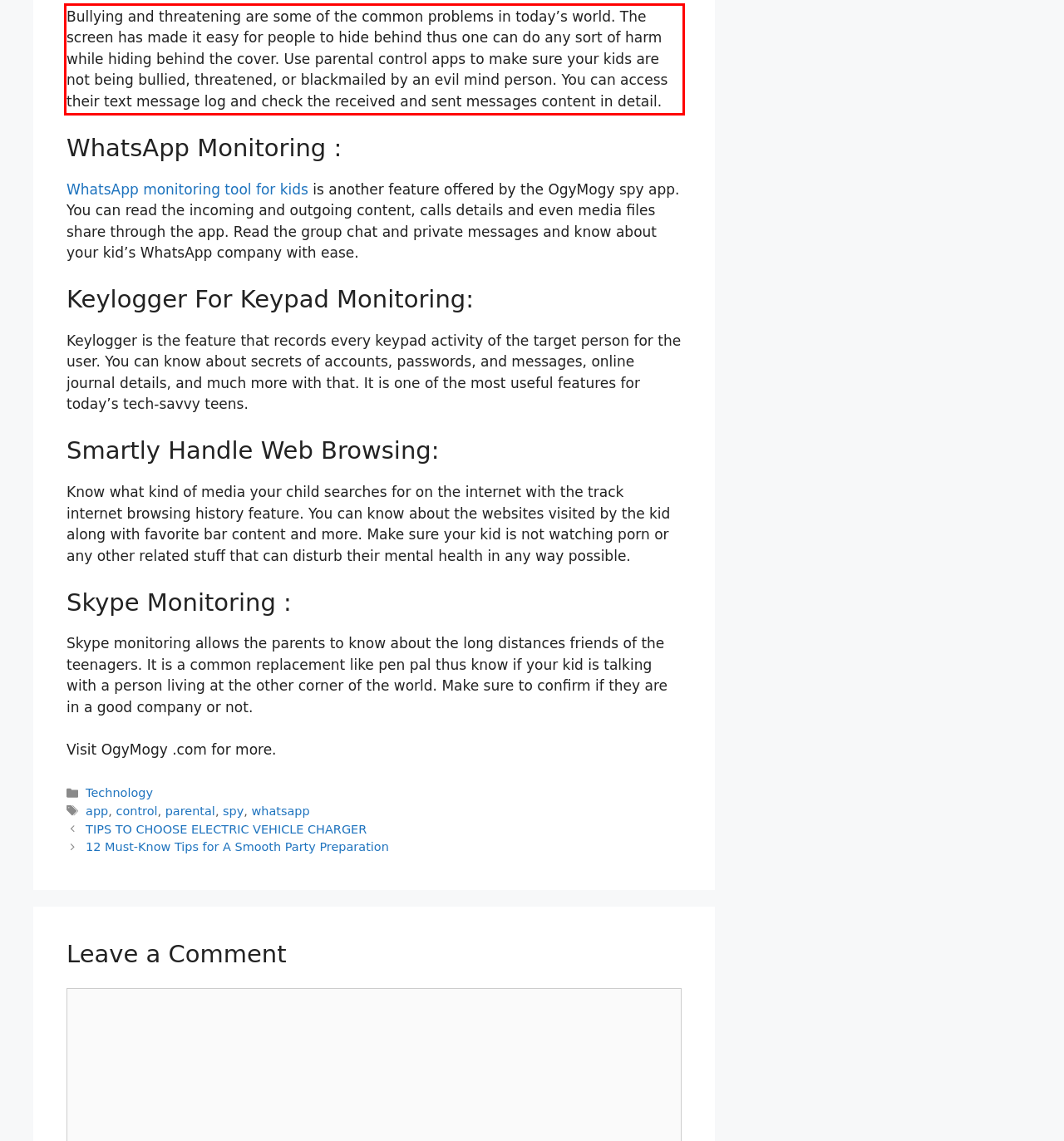Analyze the screenshot of a webpage where a red rectangle is bounding a UI element. Extract and generate the text content within this red bounding box.

Bullying and threatening are some of the common problems in today’s world. The screen has made it easy for people to hide behind thus one can do any sort of harm while hiding behind the cover. Use parental control apps to make sure your kids are not being bullied, threatened, or blackmailed by an evil mind person. You can access their text message log and check the received and sent messages content in detail.